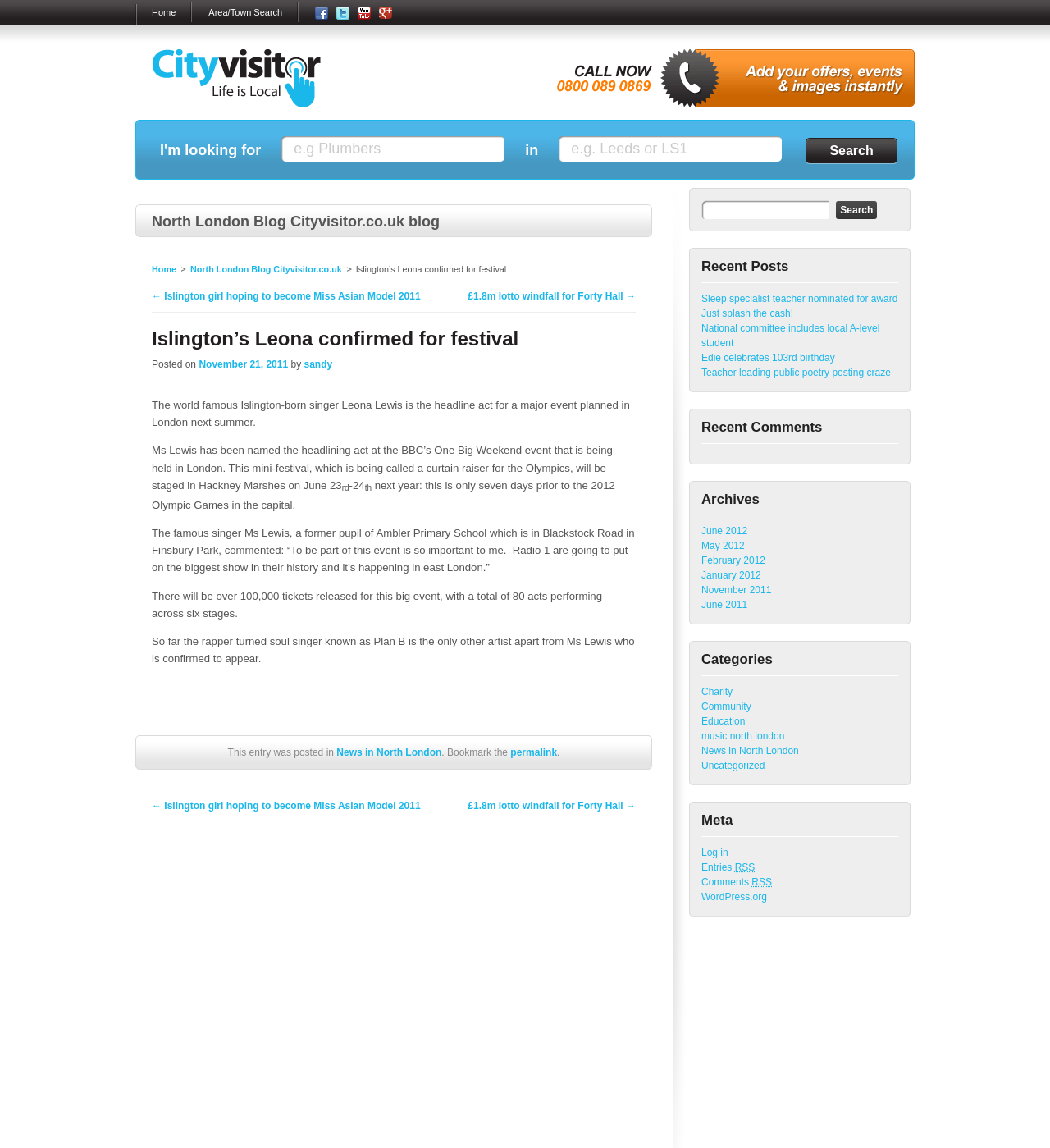Identify the bounding box coordinates for the UI element described as: "News in North London". The coordinates should be provided as four floats between 0 and 1: [left, top, right, bottom].

[0.321, 0.65, 0.421, 0.66]